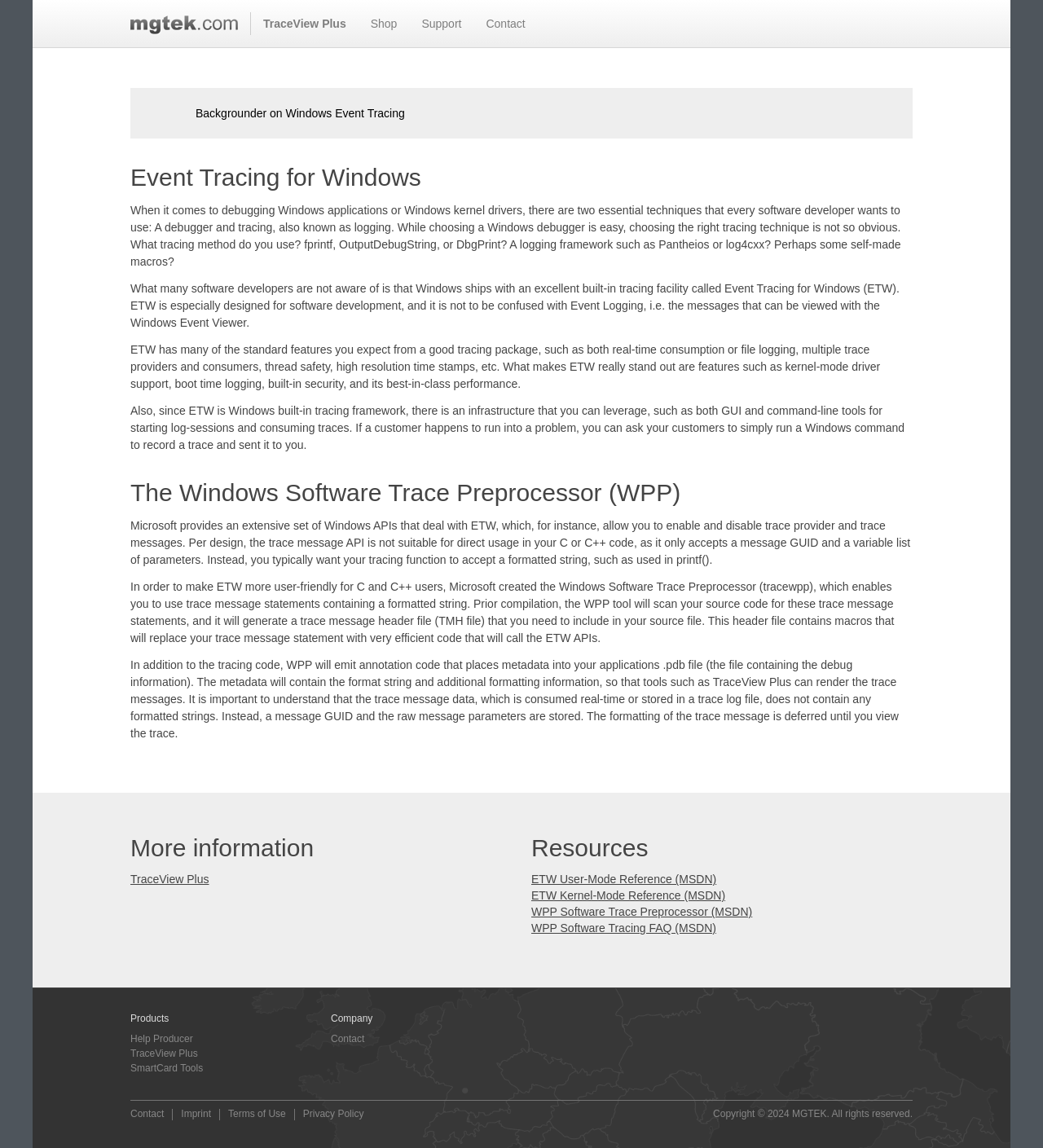Please find the bounding box coordinates of the element that you should click to achieve the following instruction: "View customer reviews". The coordinates should be presented as four float numbers between 0 and 1: [left, top, right, bottom].

None